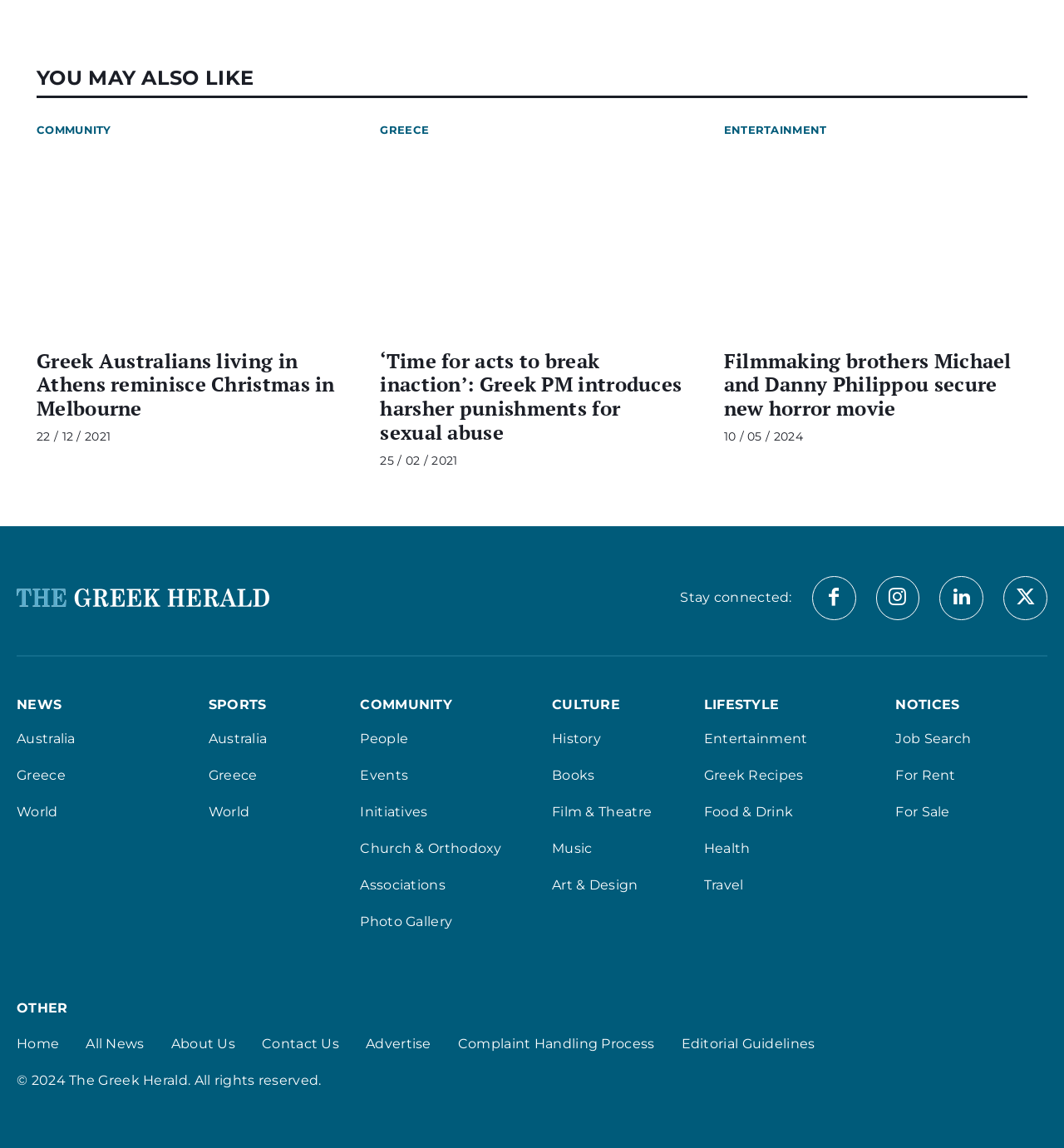Indicate the bounding box coordinates of the clickable region to achieve the following instruction: "Click on the 'COMMUNITY' link."

[0.034, 0.106, 0.104, 0.12]